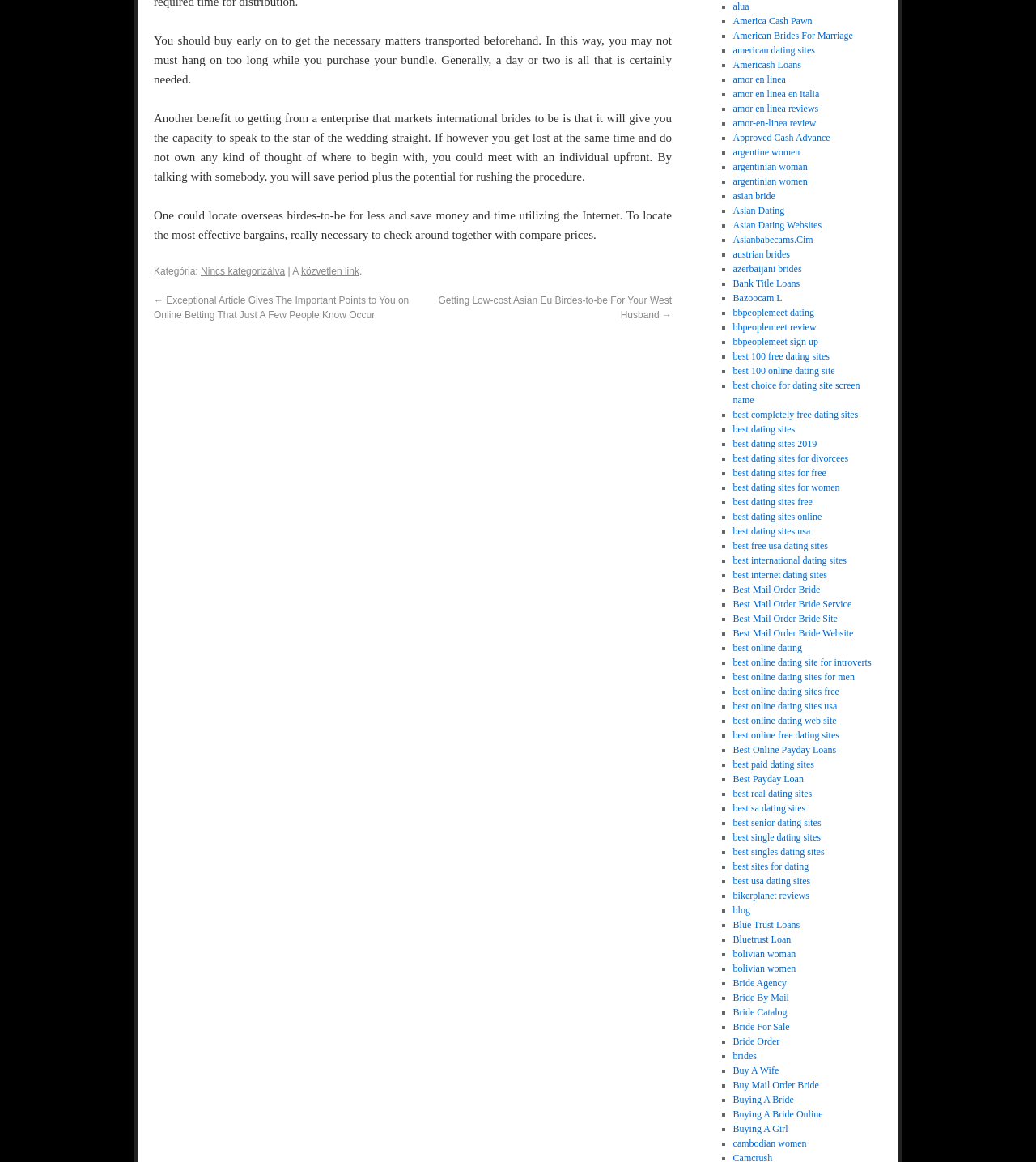Determine the bounding box for the UI element that matches this description: "argentine women".

[0.707, 0.126, 0.772, 0.136]